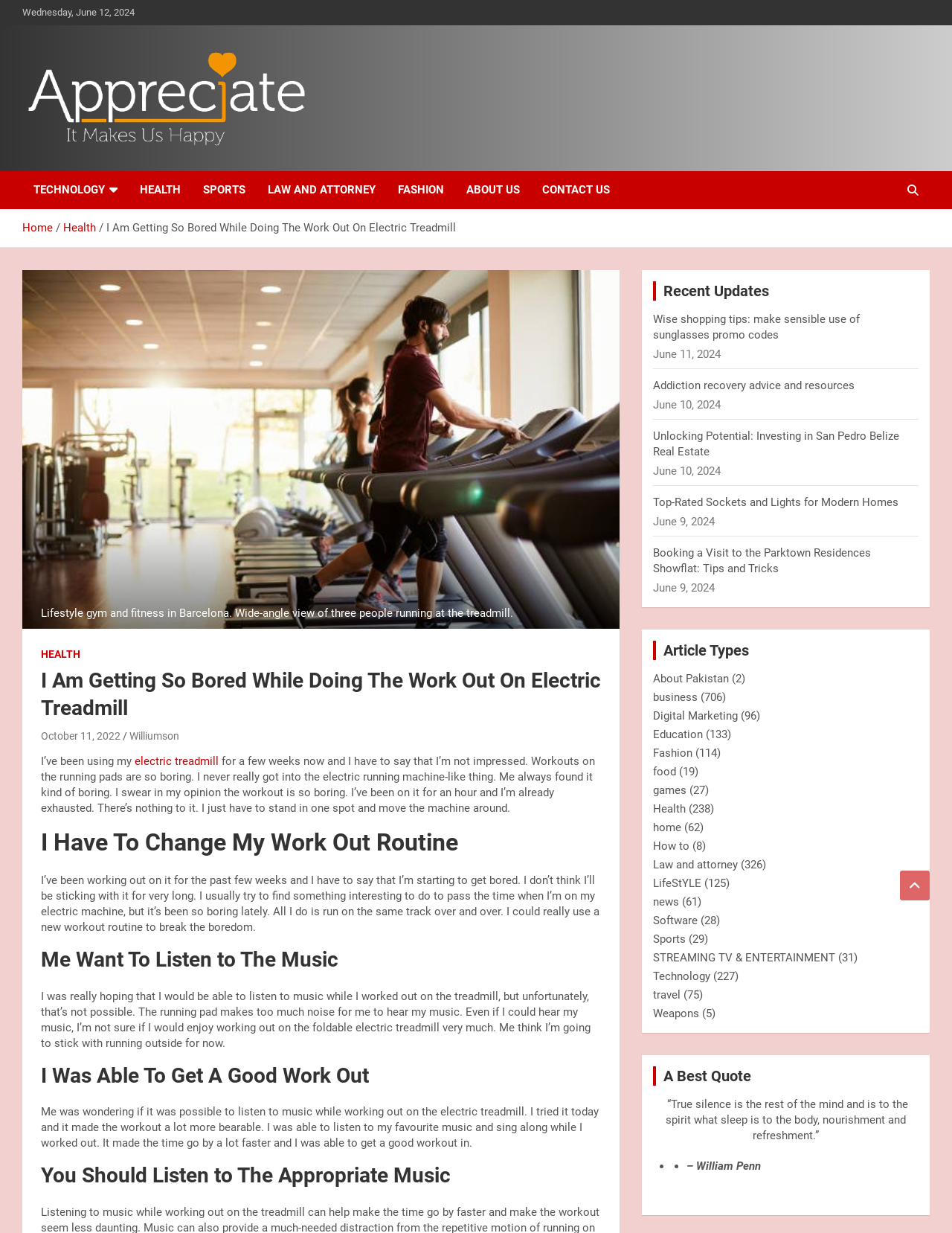Using the description: "Sports", determine the UI element's bounding box coordinates. Ensure the coordinates are in the format of four float numbers between 0 and 1, i.e., [left, top, right, bottom].

[0.686, 0.756, 0.721, 0.767]